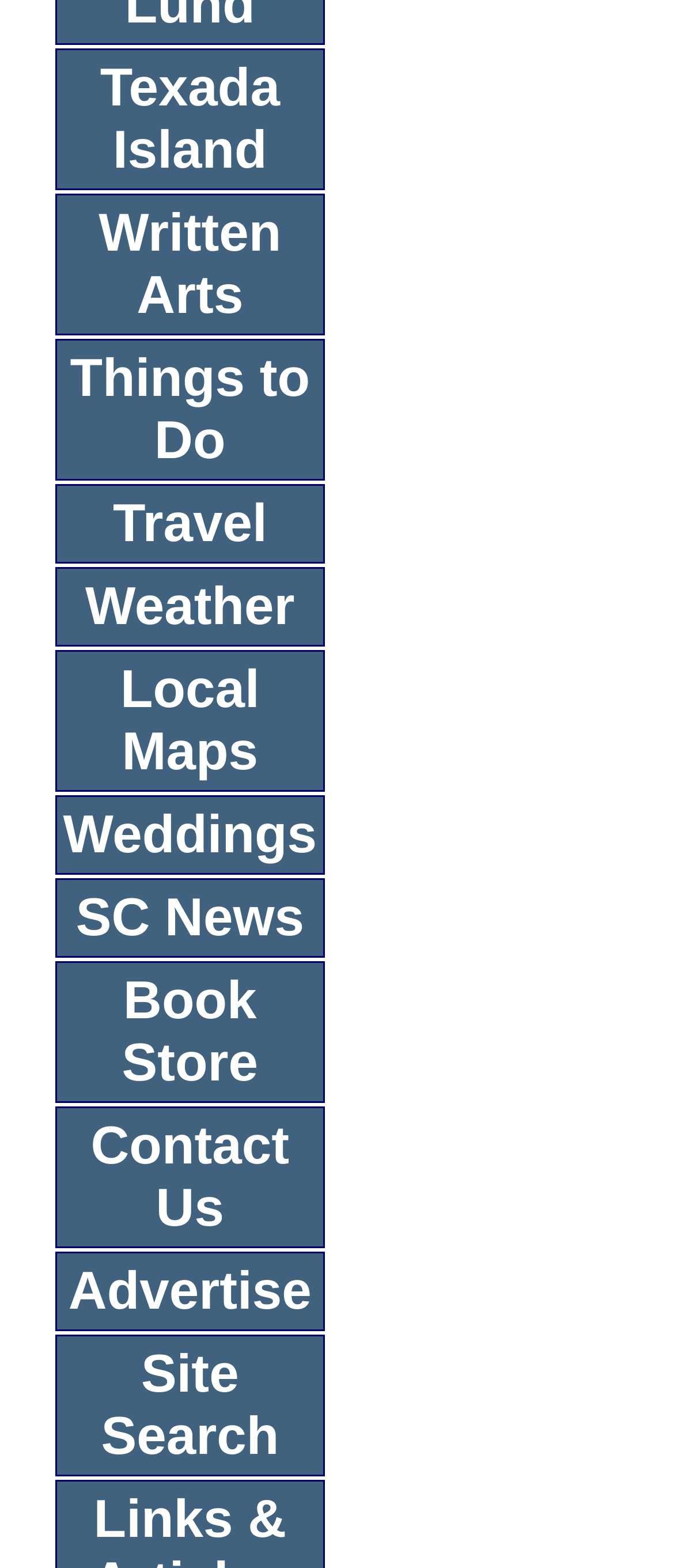Given the element description "Things to Do" in the screenshot, predict the bounding box coordinates of that UI element.

[0.081, 0.216, 0.483, 0.307]